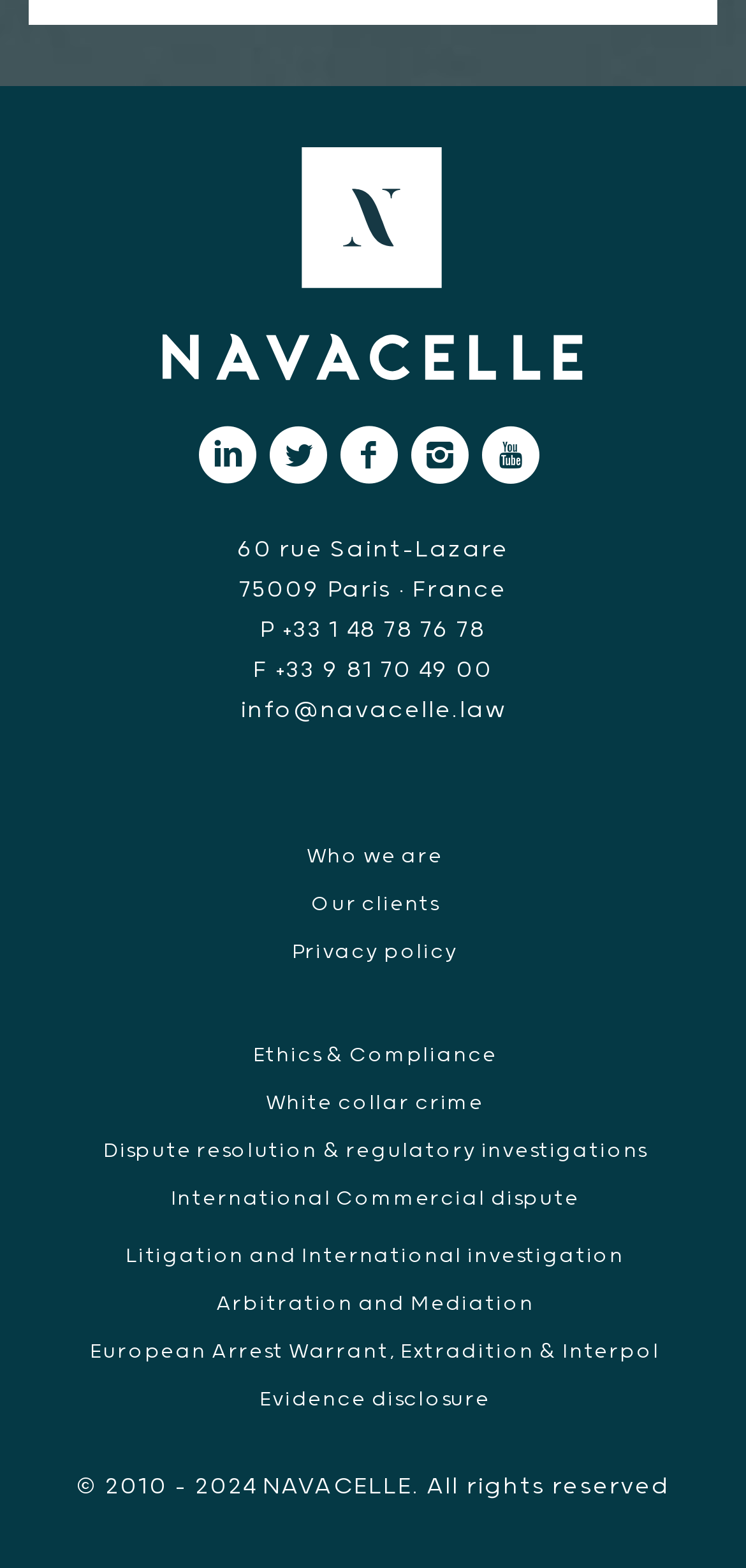Locate the bounding box coordinates of the element you need to click to accomplish the task described by this instruction: "Click the Our clients link".

[0.417, 0.57, 0.588, 0.585]